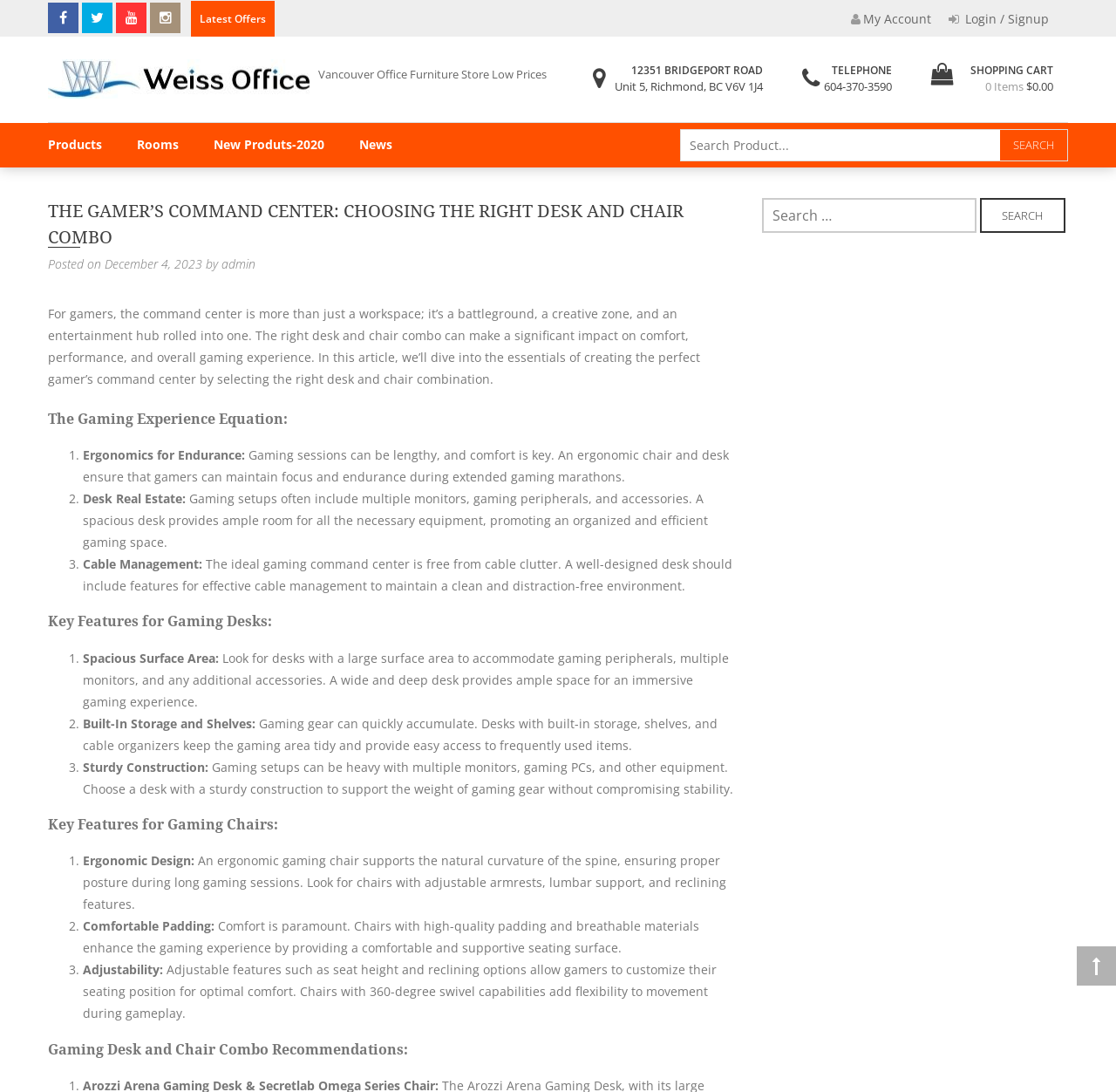Please find the bounding box for the UI element described by: "December 4, 2023December 4, 2023".

[0.094, 0.234, 0.181, 0.249]